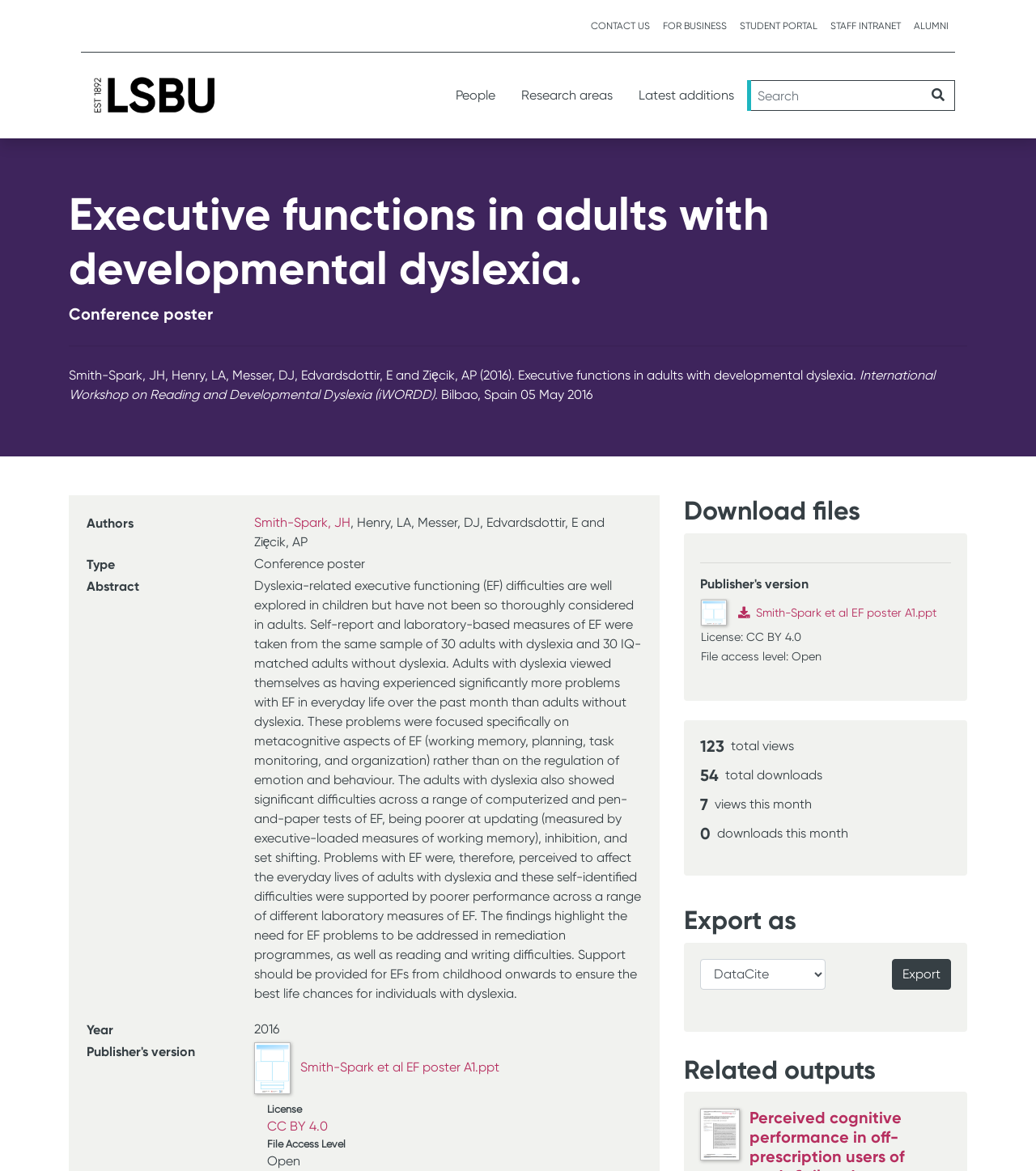What is the name of the author of the research?
By examining the image, provide a one-word or phrase answer.

Smith-Spark, JH